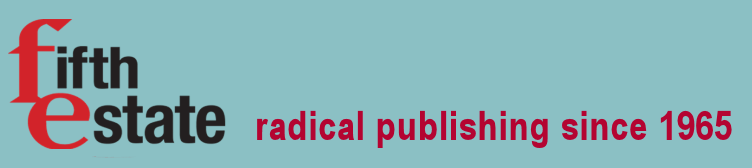Kindly respond to the following question with a single word or a brief phrase: 
What is the background color of the logo?

calming blue